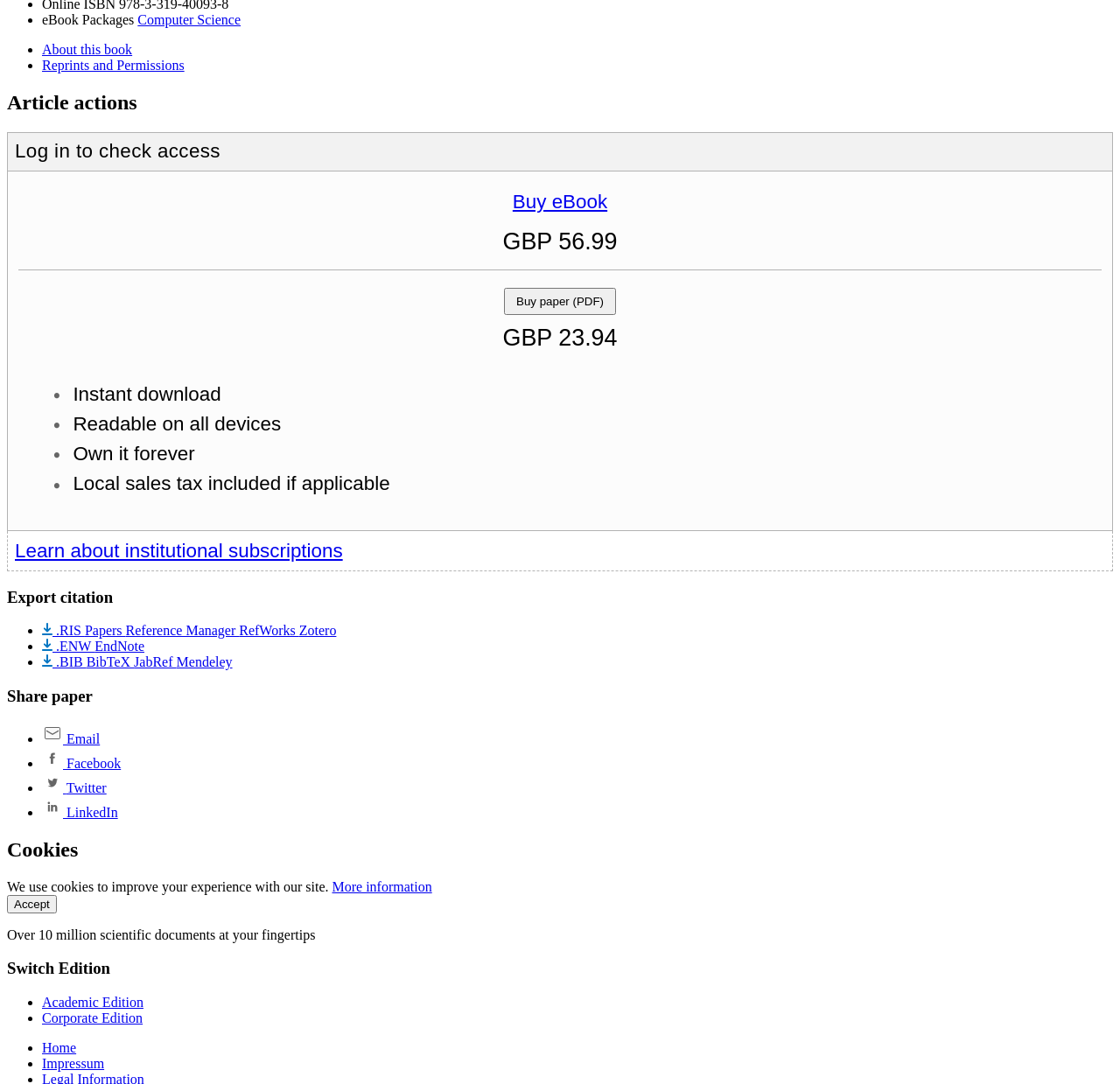Please provide a one-word or phrase answer to the question: 
How many export citation options are available?

3